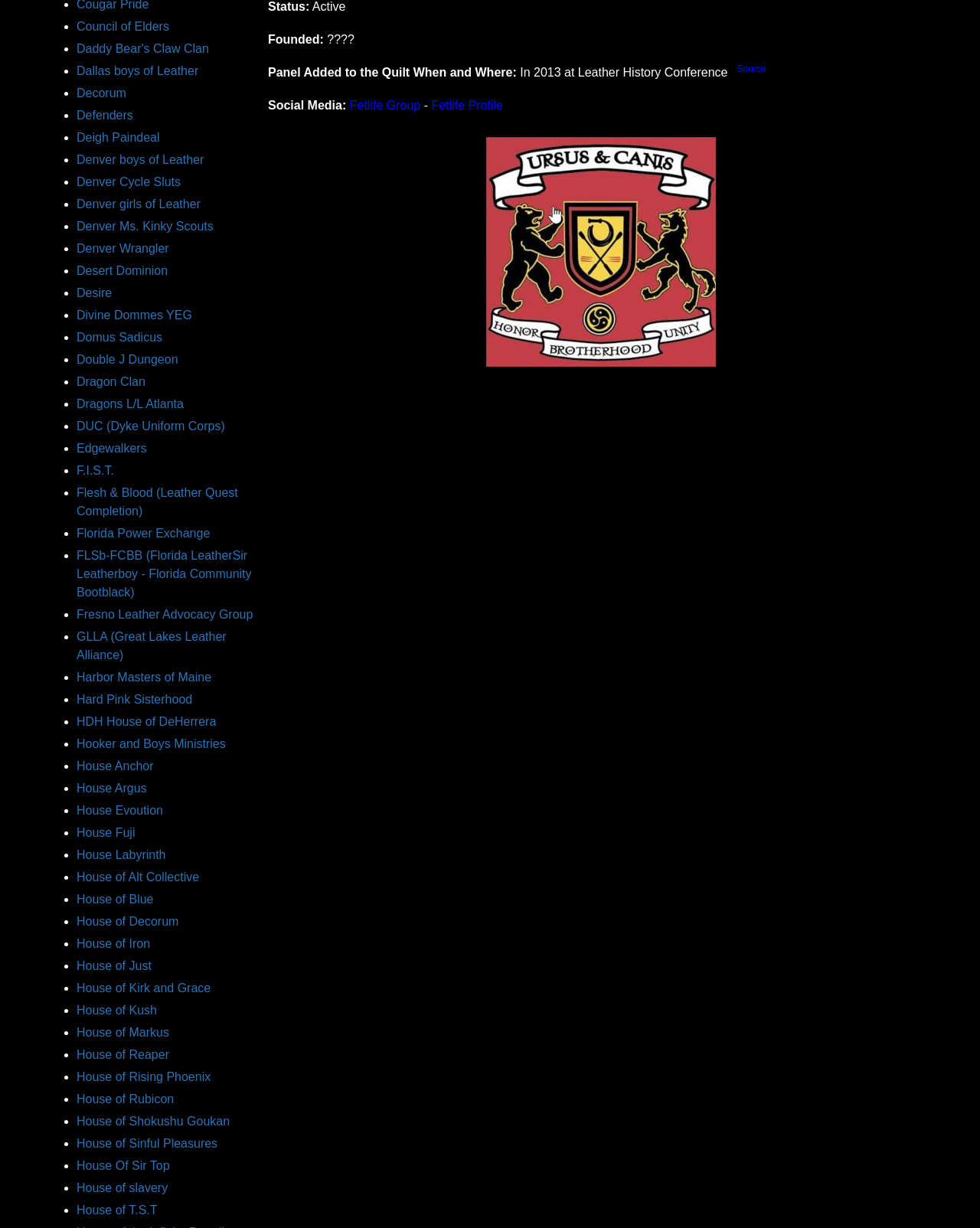Indicate the bounding box coordinates of the clickable region to achieve the following instruction: "Explore Denver boys of Leather."

[0.078, 0.124, 0.208, 0.135]